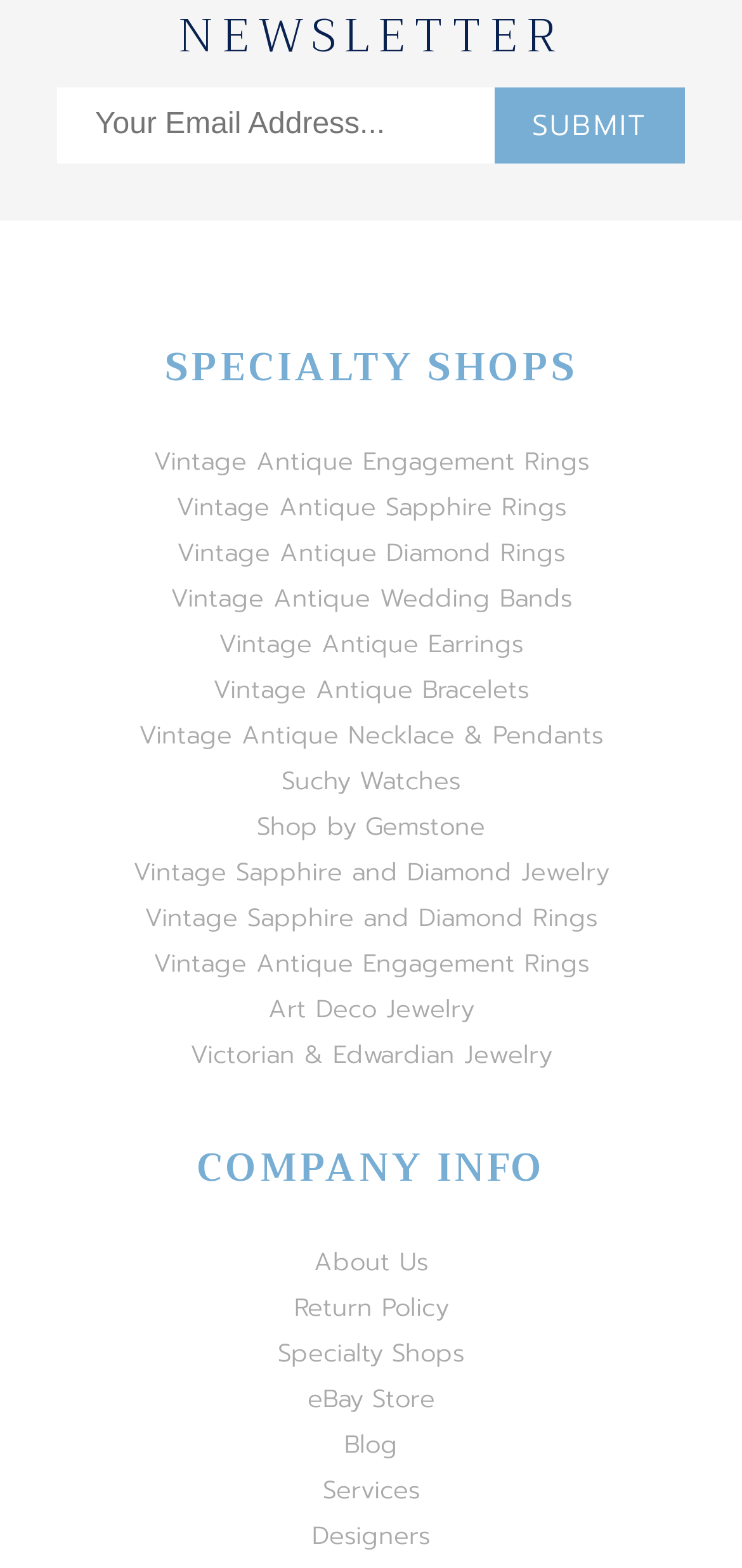How many categories are listed under 'SPECIALTY SHOPS'?
Please provide an in-depth and detailed response to the question.

By examining the links under the 'SPECIALTY SHOPS' heading, I count 9 categories, including 'Vintage Antique Engagement Rings', 'Vintage Antique Sapphire Rings', and so on.